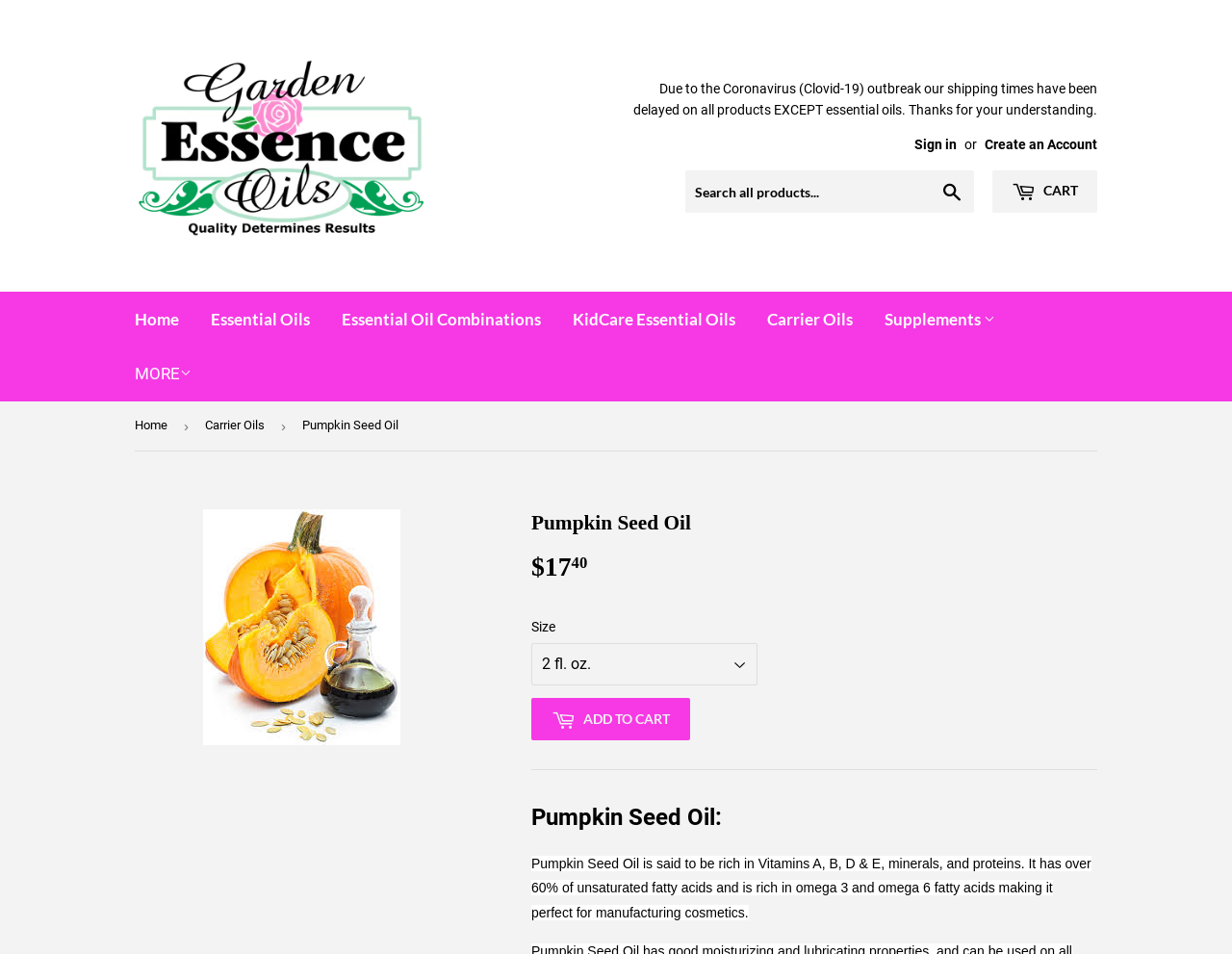Specify the bounding box coordinates of the area that needs to be clicked to achieve the following instruction: "Search all products...".

[0.556, 0.179, 0.791, 0.223]